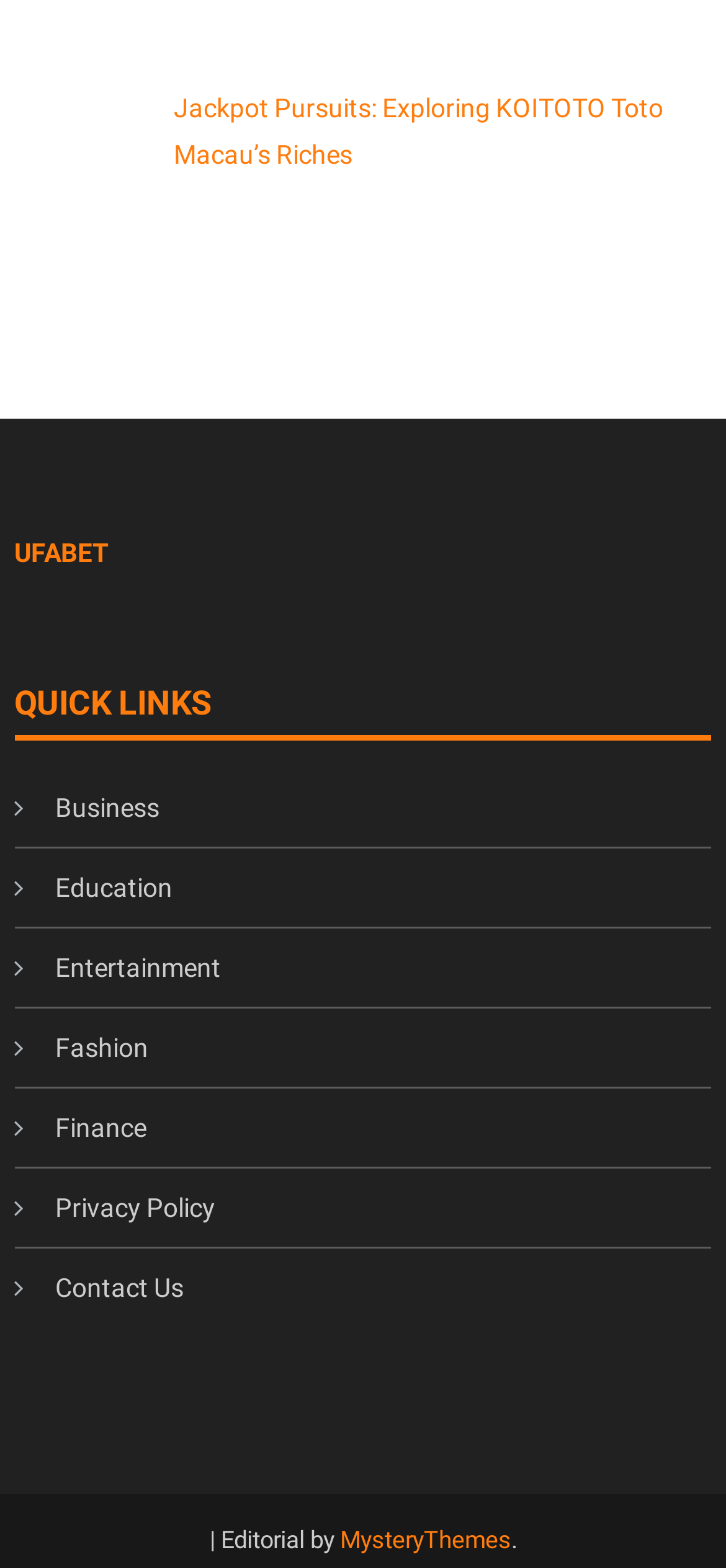Give the bounding box coordinates for this UI element: "Privacy Policy". The coordinates should be four float numbers between 0 and 1, arranged as [left, top, right, bottom].

[0.02, 0.751, 0.297, 0.789]